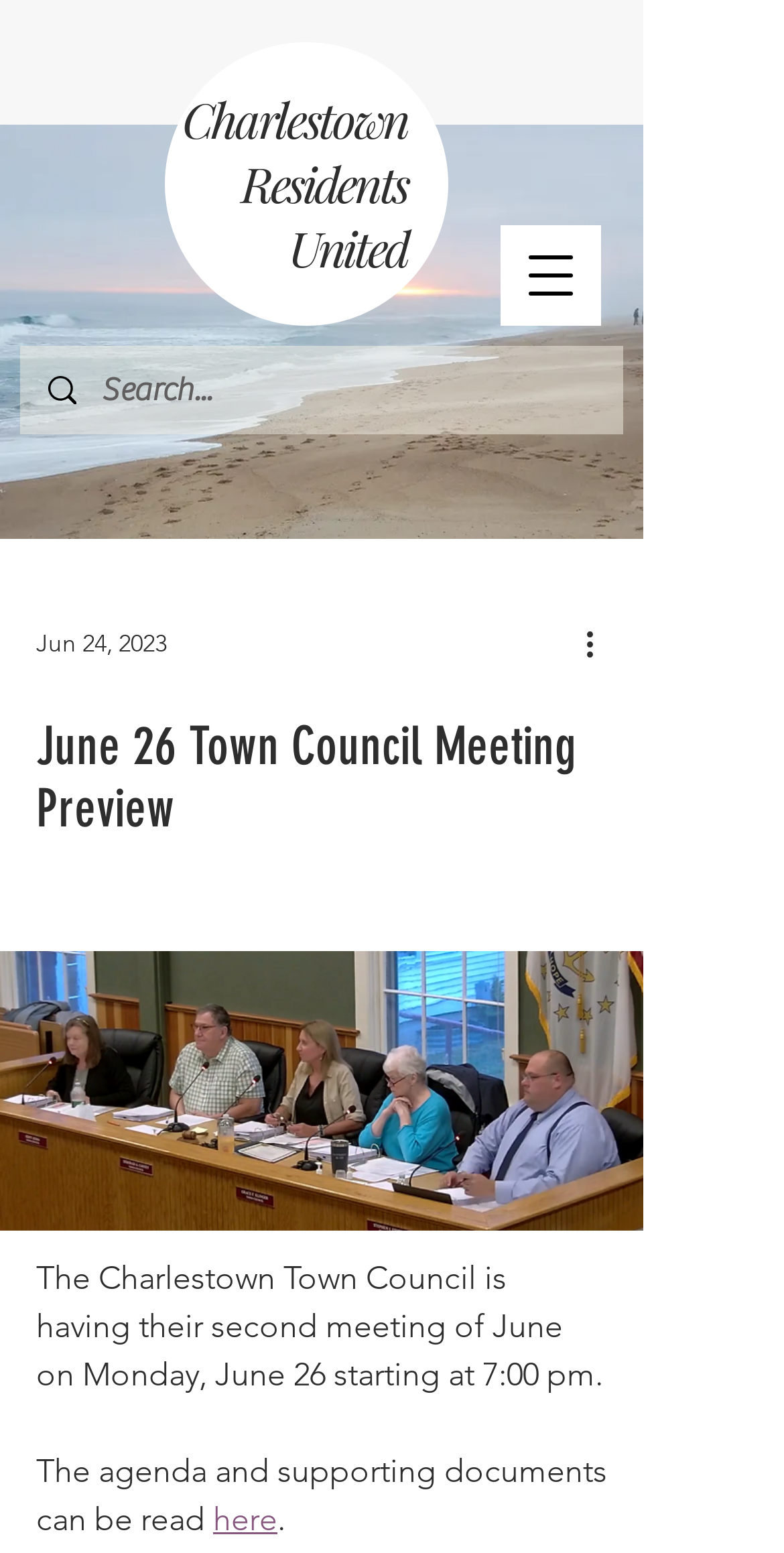What is the name of the organization?
Deliver a detailed and extensive answer to the question.

I found the answer by reading the heading 'Charlestown Residents United' which indicates the name of the organization.